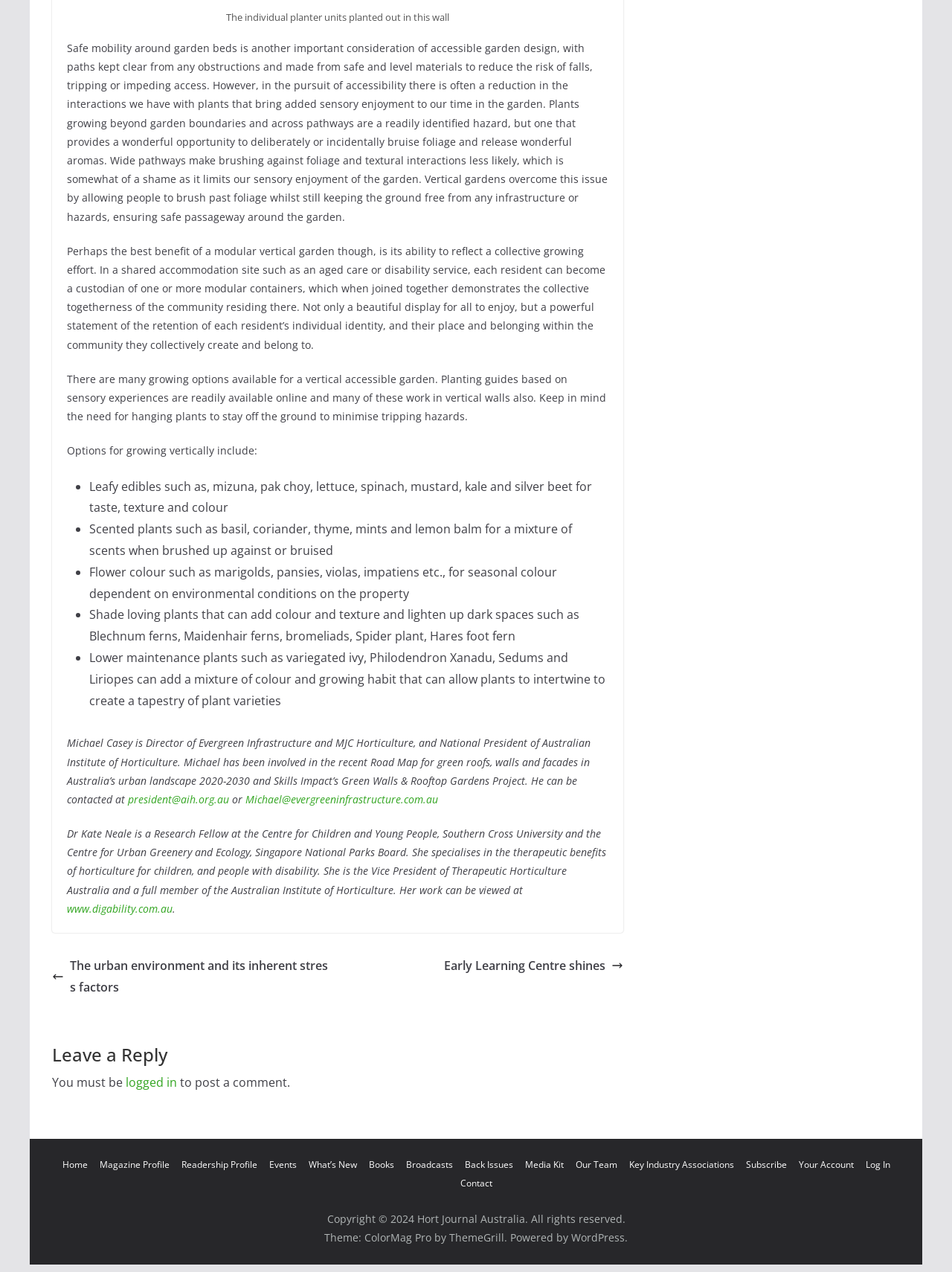What is the name of the Research Fellow at the Centre for Children and Young People, Southern Cross University?
Utilize the image to construct a detailed and well-explained answer.

According to the text, Dr Kate Neale is a Research Fellow at the Centre for Children and Young People, Southern Cross University, and she specializes in the therapeutic benefits of horticulture for children and people with disability.